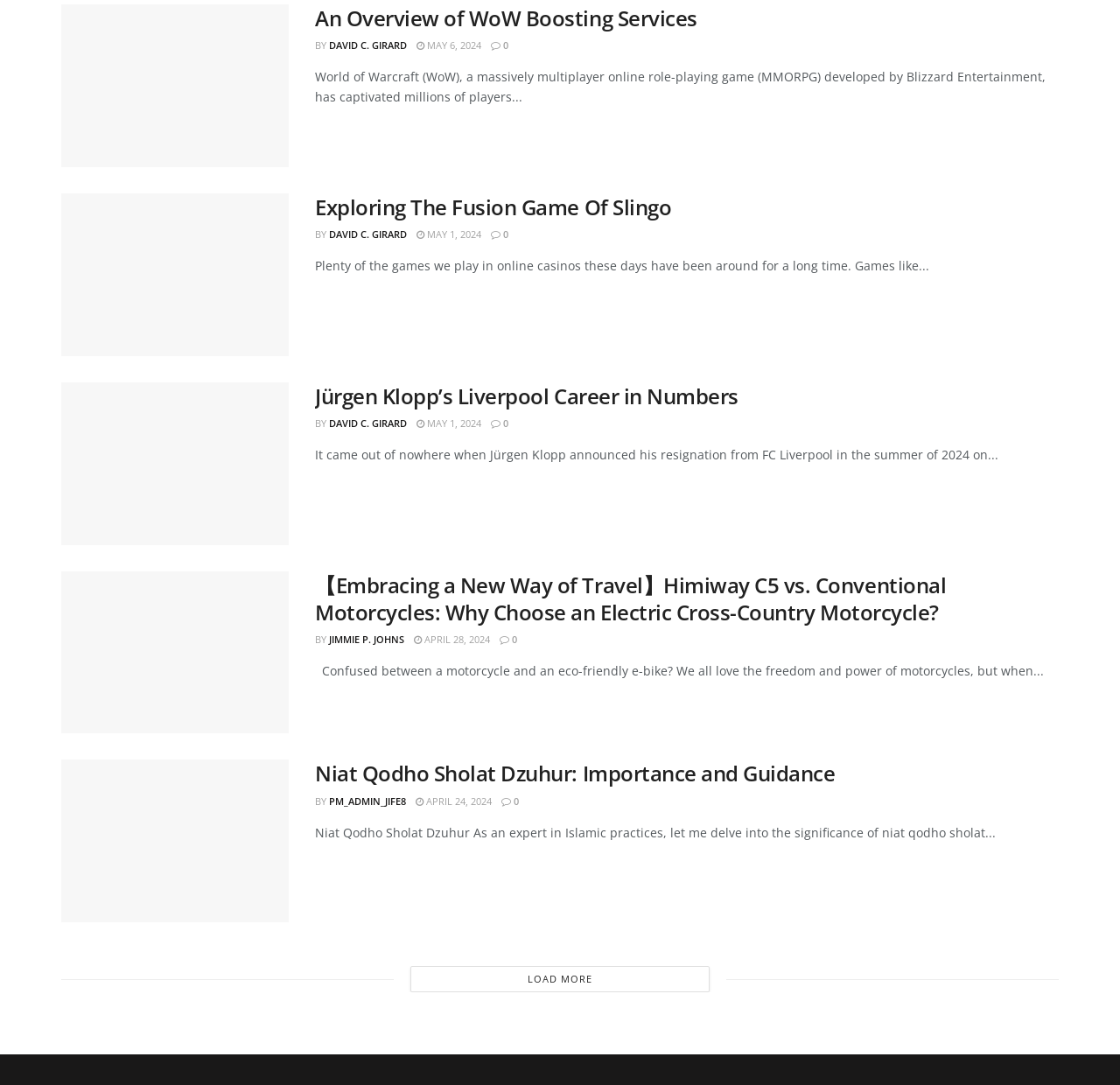Answer the question below with a single word or a brief phrase: 
What is the title of the last article?

Niat Qodho Sholat Dzuhur: Importance and Guidance